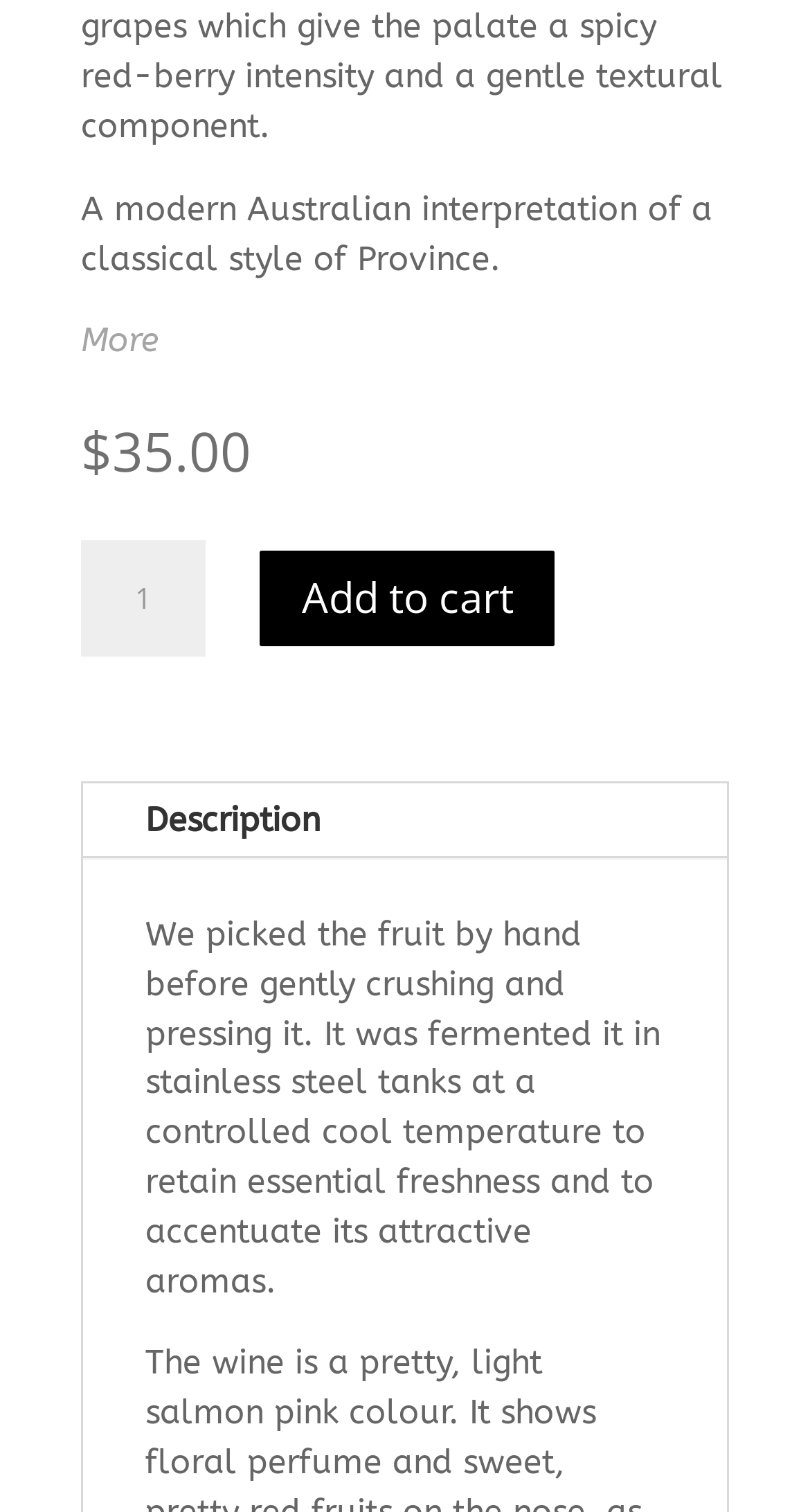Give a succinct answer to this question in a single word or phrase: 
What is the price of the wine?

$35.00